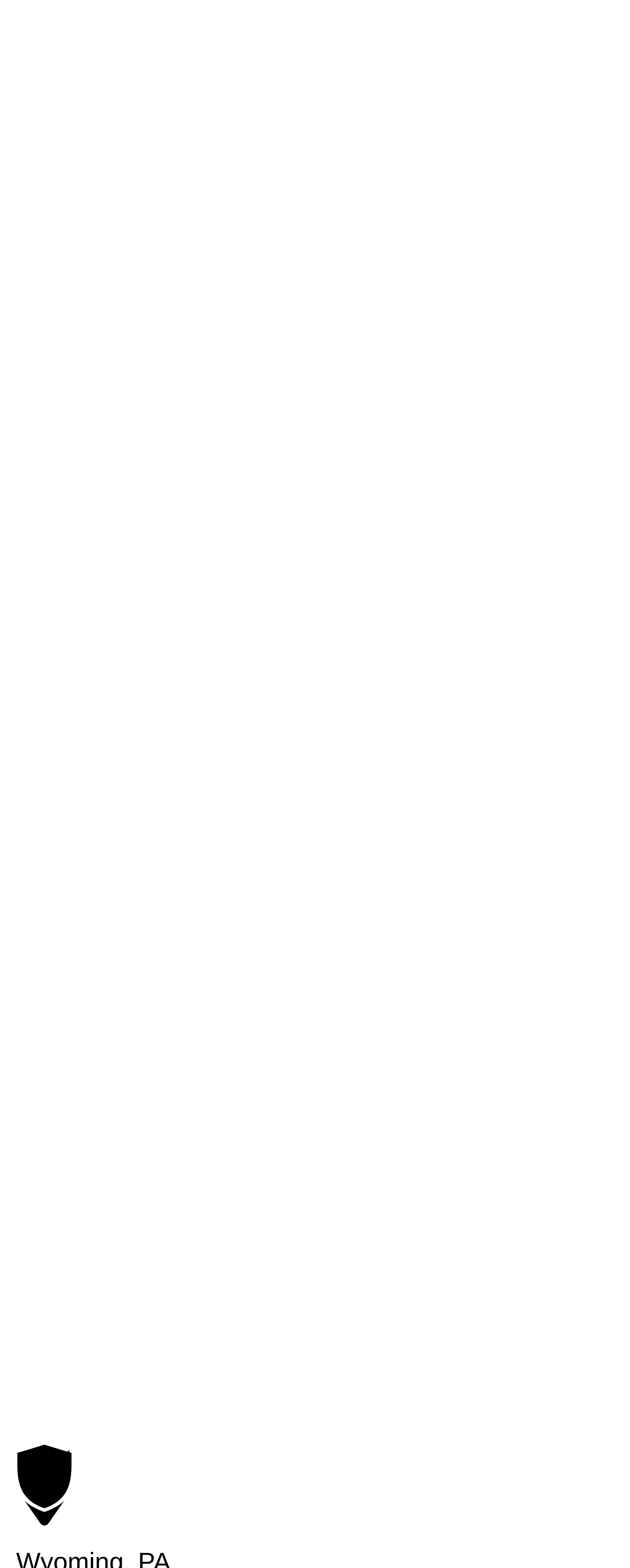Please identify the bounding box coordinates of the clickable area that will allow you to execute the instruction: "Click on Aeration and Overseeding".

[0.051, 0.146, 0.528, 0.163]